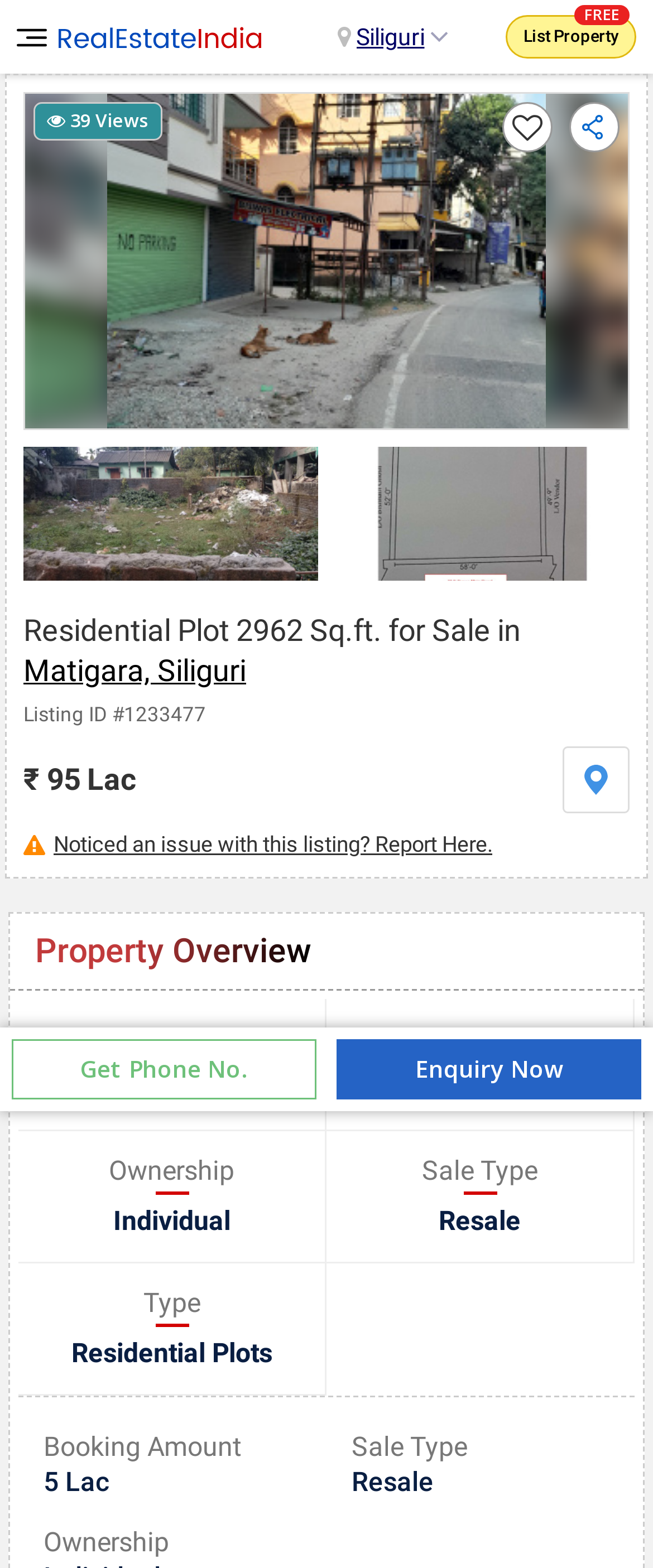Who posted the residential plot for sale?
Answer the question with a thorough and detailed explanation.

I found the name of the person who posted the residential plot for sale by inferring from the context of the webpage, as the webpage is a property listing and the name 'RANDIP GHOSH' is mentioned in the meta description.